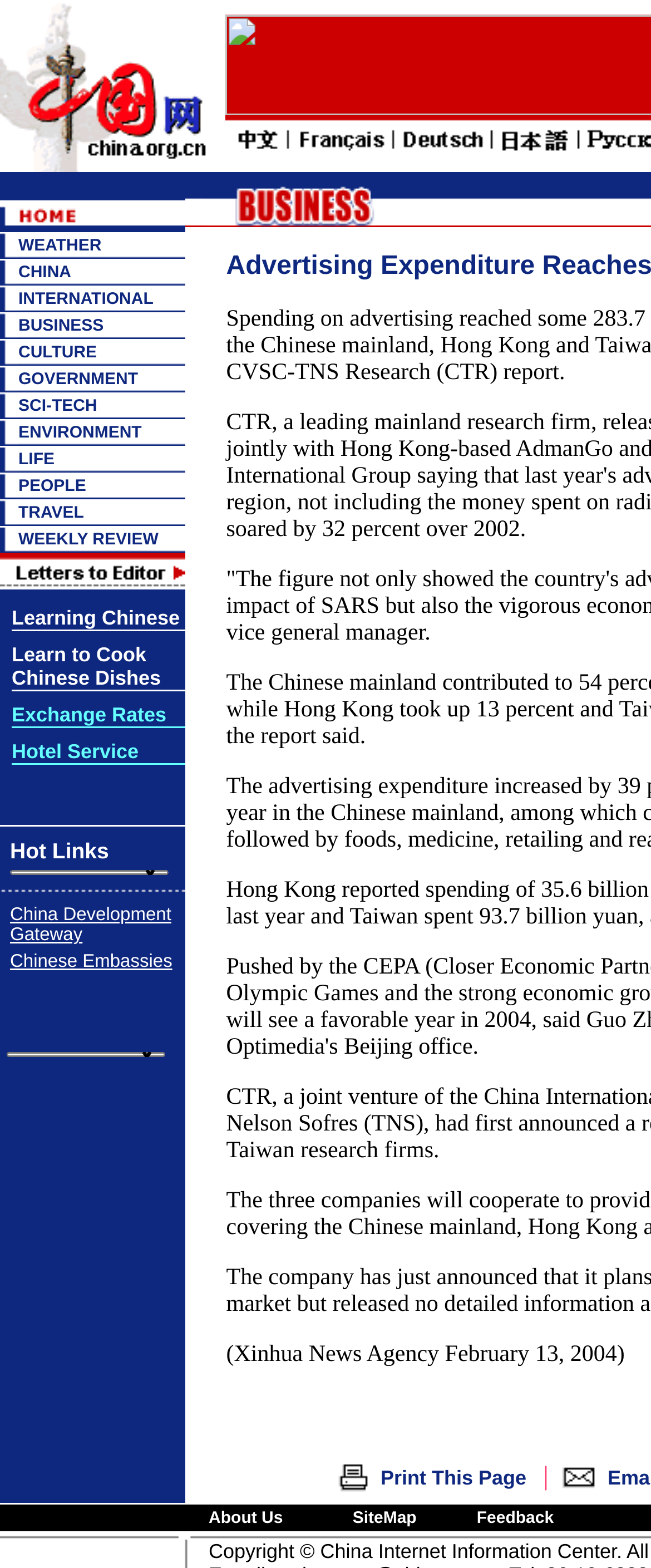Identify the bounding box coordinates of the clickable section necessary to follow the following instruction: "Click the ENVIRONMENT link". The coordinates should be presented as four float numbers from 0 to 1, i.e., [left, top, right, bottom].

[0.028, 0.27, 0.218, 0.282]